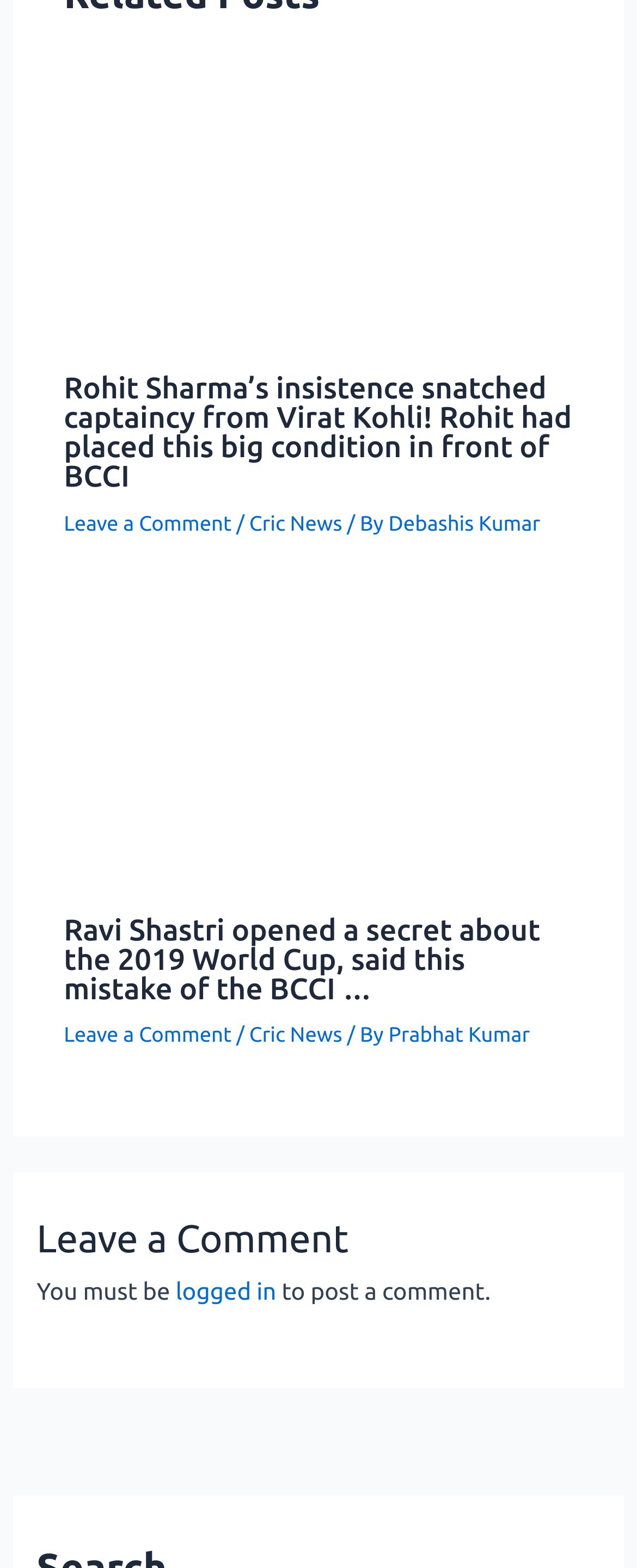Please specify the bounding box coordinates for the clickable region that will help you carry out the instruction: "View the article by Debashis Kumar".

[0.61, 0.327, 0.848, 0.341]